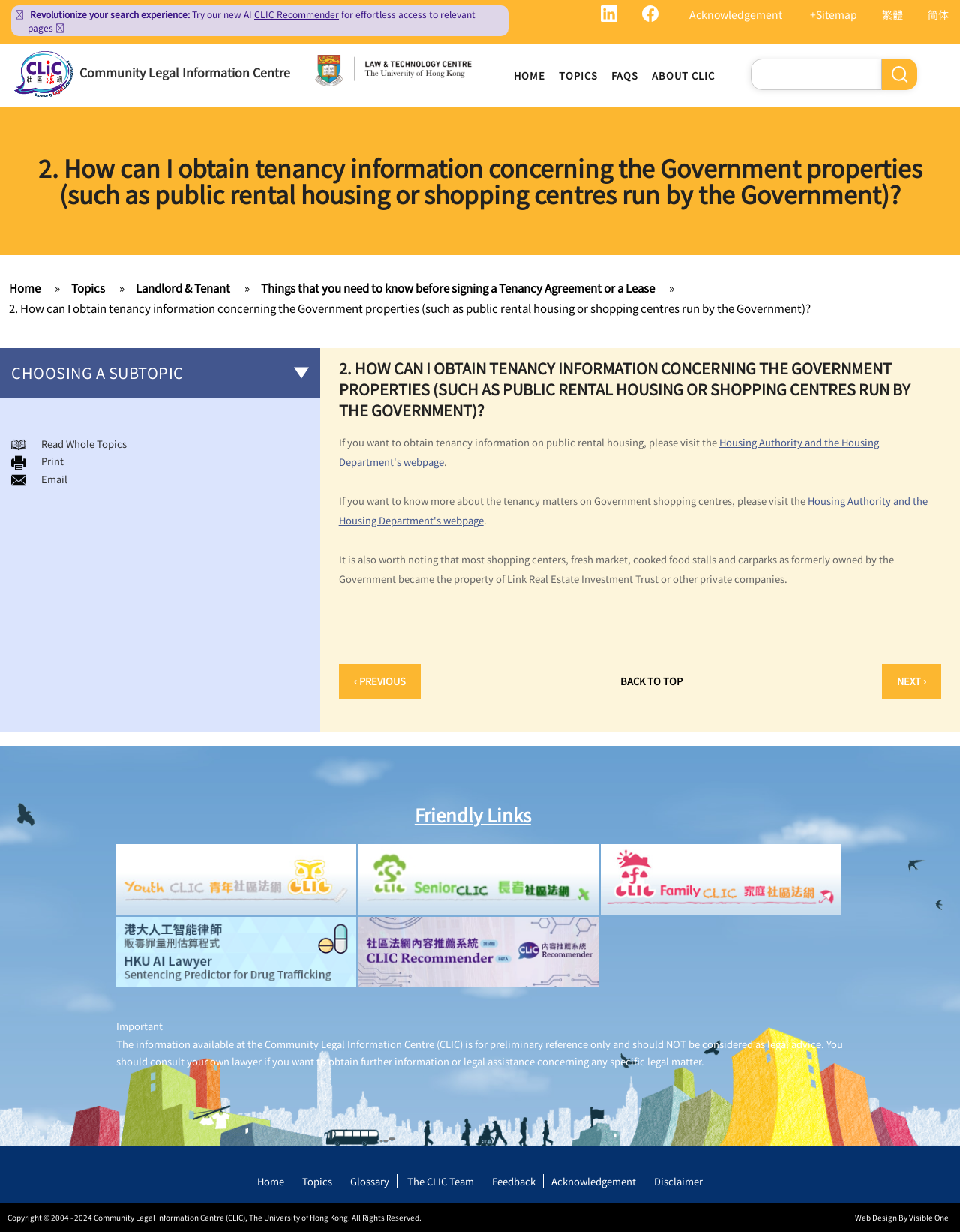Provide the bounding box coordinates of the area you need to click to execute the following instruction: "Click the 'TOPICS' link".

[0.575, 0.036, 0.63, 0.087]